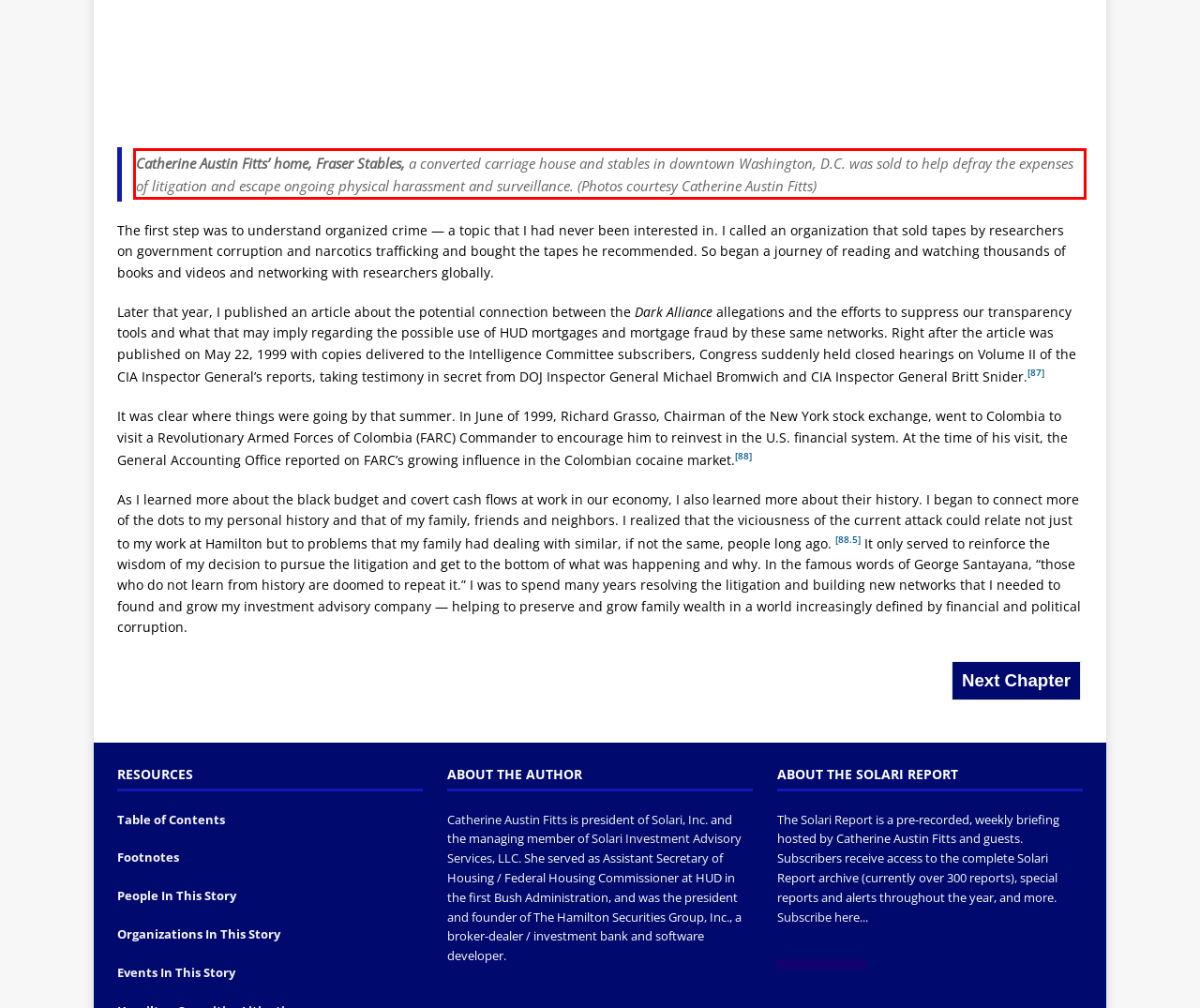Extract and provide the text found inside the red rectangle in the screenshot of the webpage.

Catherine Austin Fitts’ home, Fraser Stables, a converted carriage house and stables in downtown Washington, D.C. was sold to help defray the expenses of litigation and escape ongoing physical harassment and surveillance. (Photos courtesy Catherine Austin Fitts)